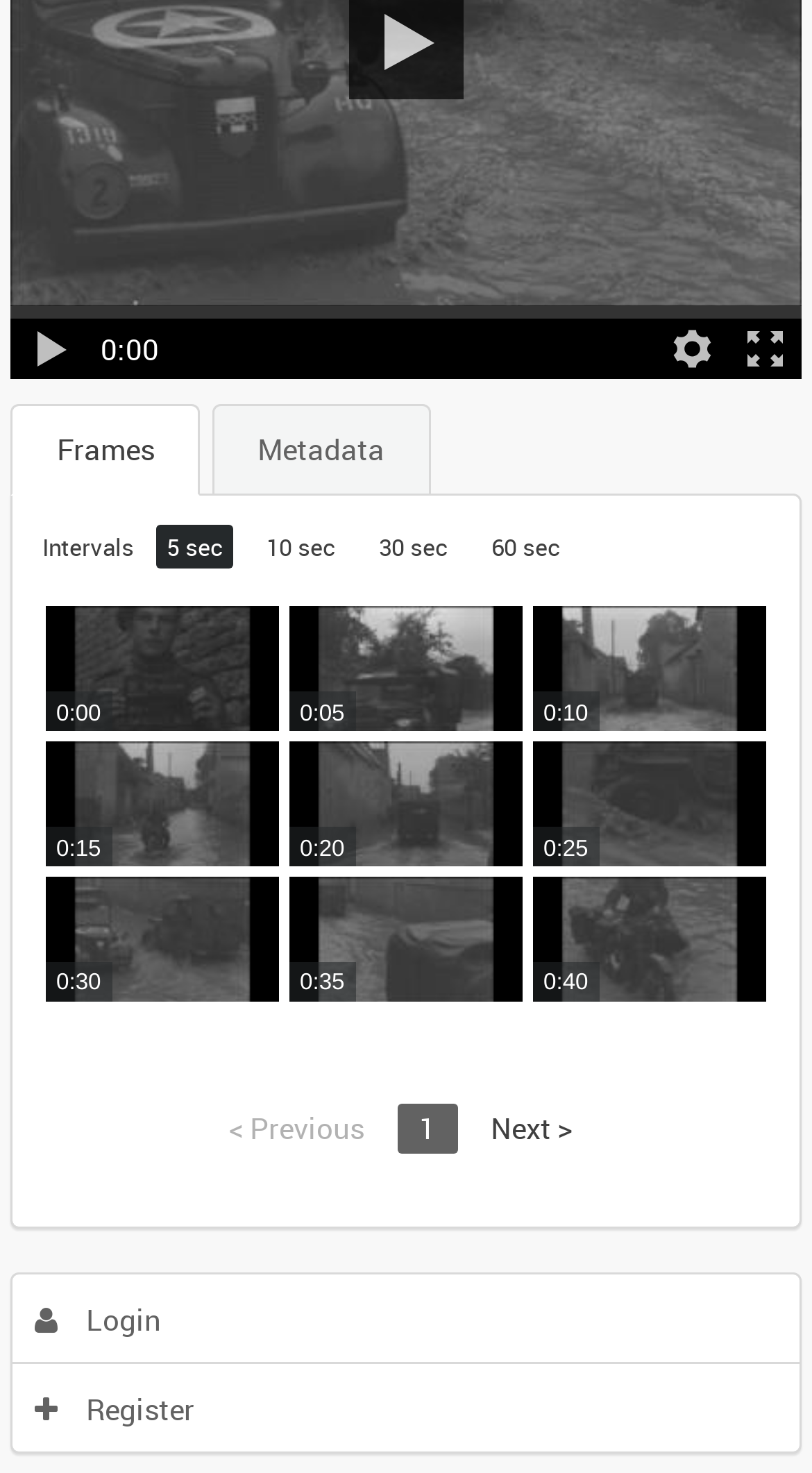What is the purpose of the slider?
Please provide a detailed and thorough answer to the question.

The slider is labeled as 'Player slider' and has a horizontal orientation, indicating that it is used to control the playback of a media file, such as a video or audio file.